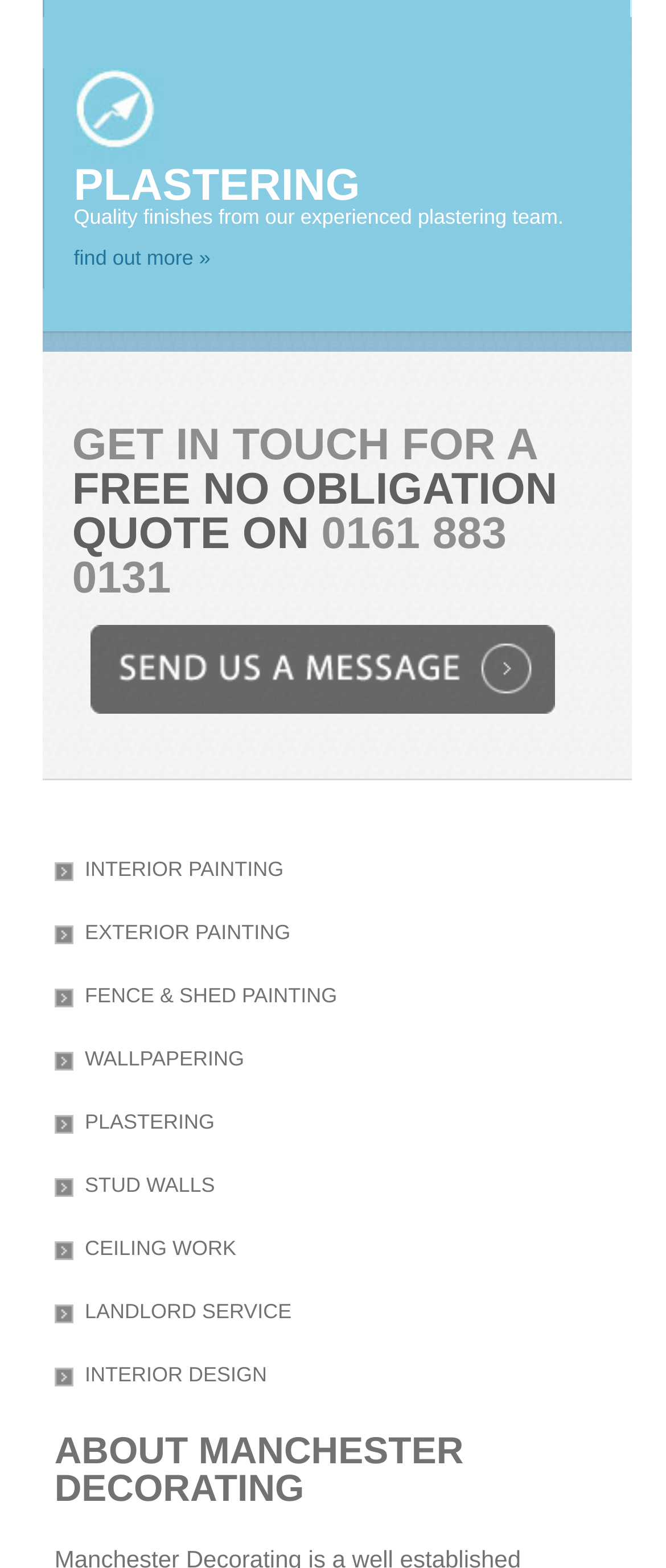Determine the bounding box coordinates for the HTML element described here: "INTERIOR DESIGN".

[0.082, 0.87, 0.949, 0.884]